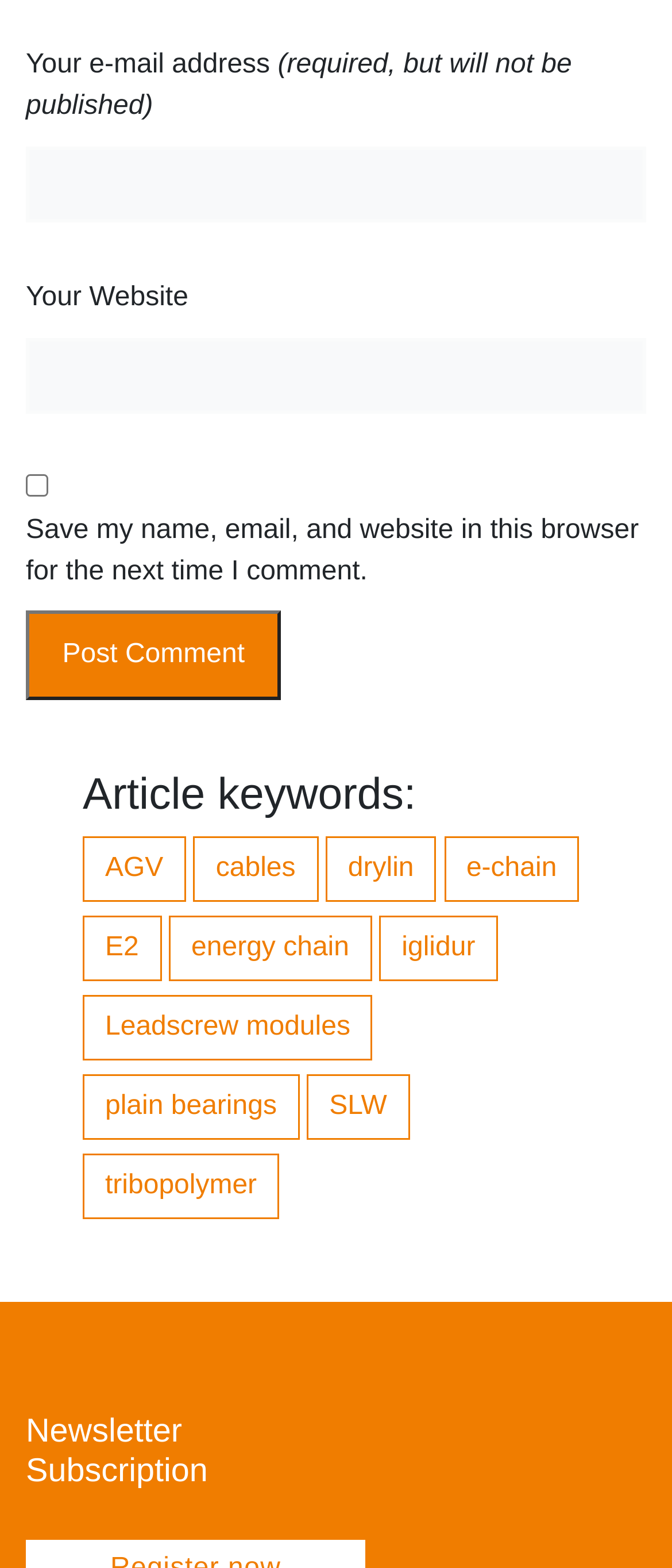Please answer the following query using a single word or phrase: 
How many links are there in the article keywords section?

9